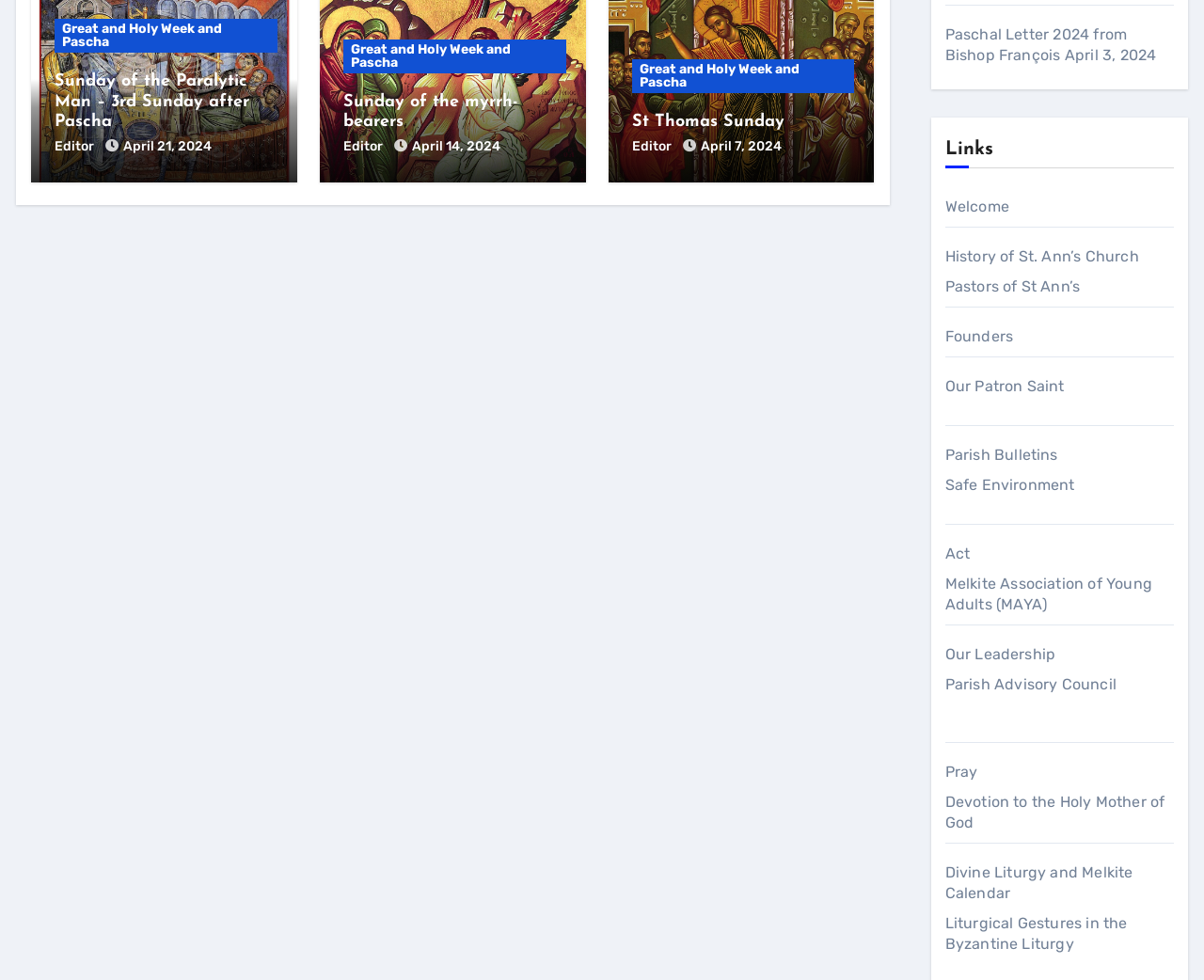What is the date of the Sunday of the Paralytic Man?
Based on the screenshot, provide a one-word or short-phrase response.

April 21, 2024